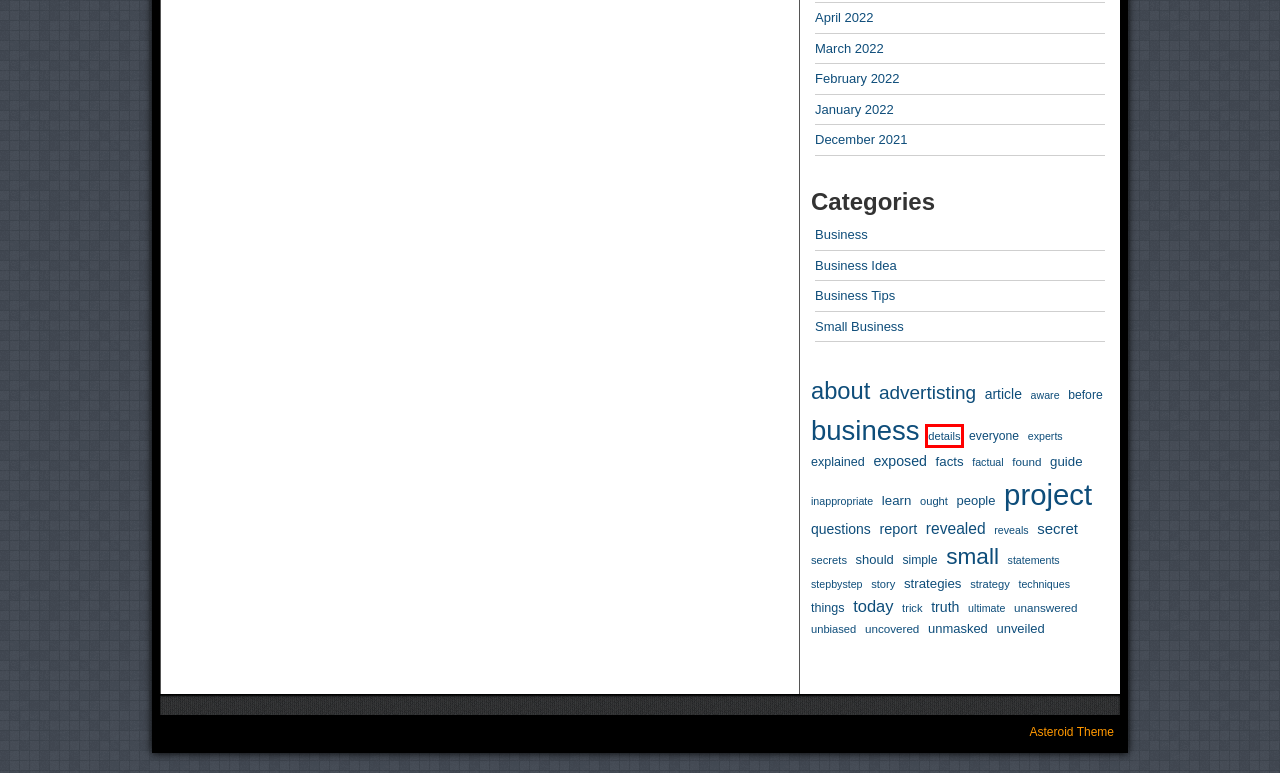A screenshot of a webpage is provided, featuring a red bounding box around a specific UI element. Identify the webpage description that most accurately reflects the new webpage after interacting with the selected element. Here are the candidates:
A. uncovered – The Arkan Project Business
B. Business – The Arkan Project Business
C. learn – The Arkan Project Business
D. inappropriate – The Arkan Project Business
E. details – The Arkan Project Business
F. February 2022 – The Arkan Project Business
G. unbiased – The Arkan Project Business
H. December 2021 – The Arkan Project Business

E